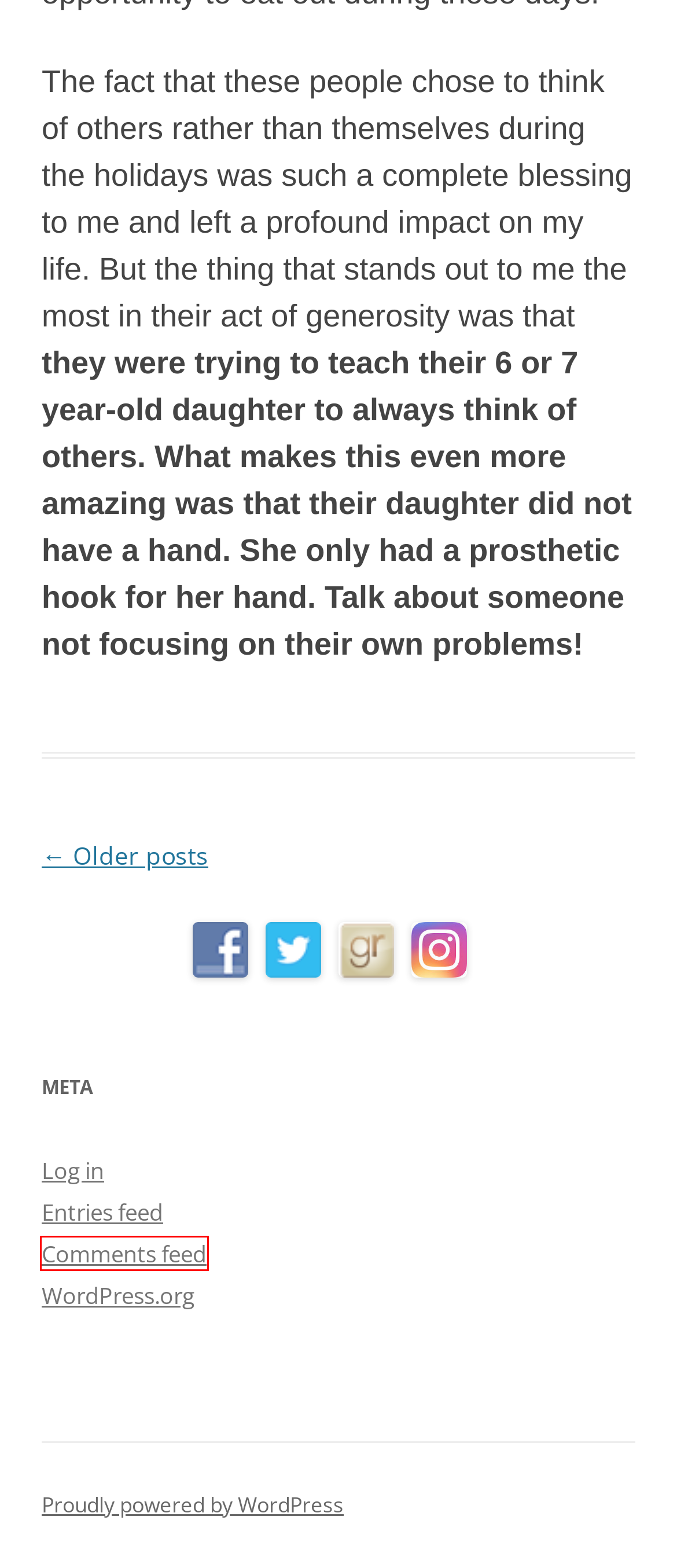Analyze the given webpage screenshot and identify the UI element within the red bounding box. Select the webpage description that best matches what you expect the new webpage to look like after clicking the element. Here are the candidates:
A. encourage Archives - Page 2 of 9 - Modern Day Noah
B. God Really Wants to Know You - Modern Day Noah
C. Tears of Joy! - Modern Day Noah
D. Blog Tool, Publishing Platform, and CMS – WordPress.org
E. Modern Day Noah
F. Bot Verification
G. Comments for Modern Day Noah
H. The Book, Modern Day Noah, is now available! - Modern Day Noah

G